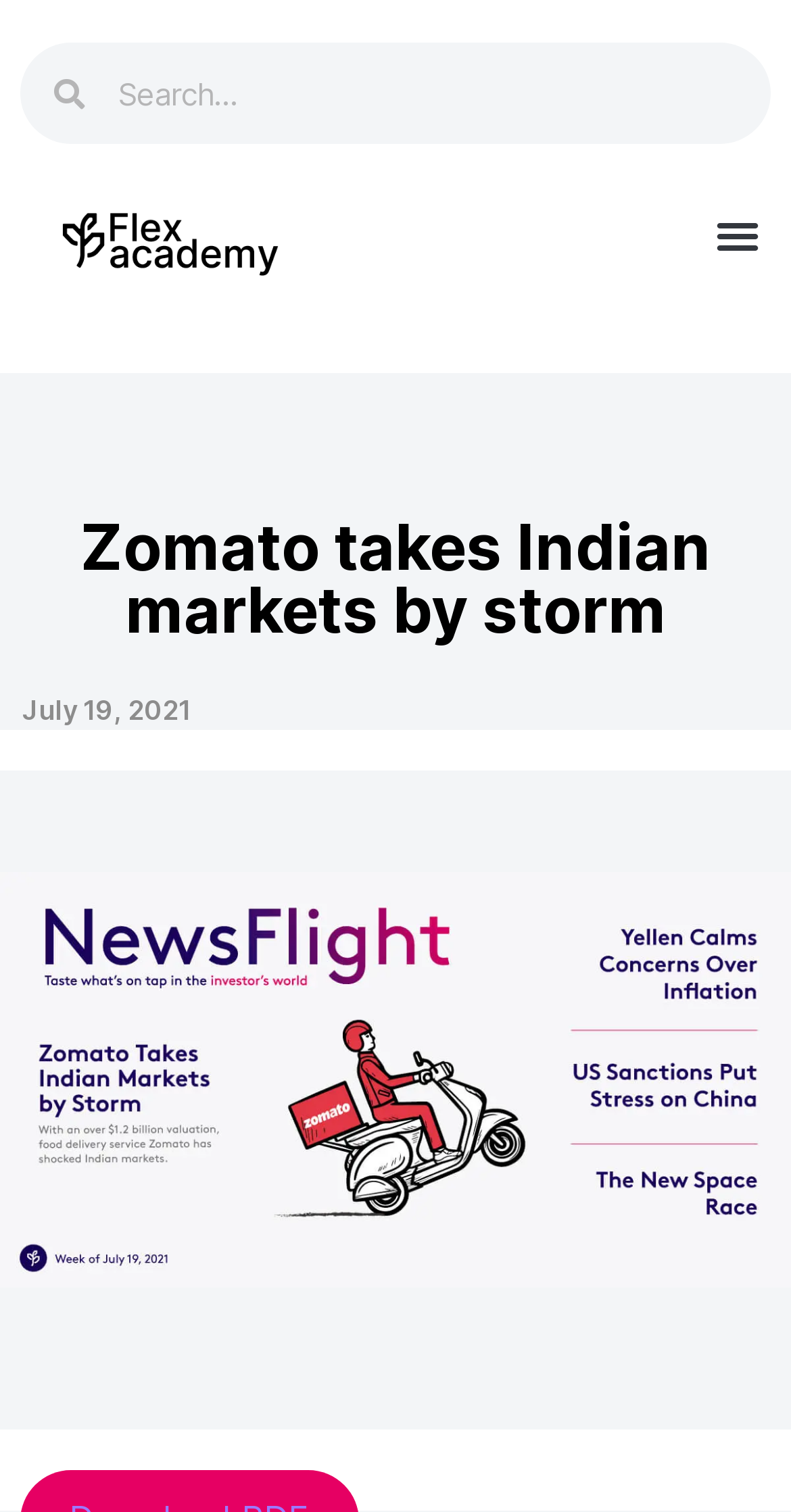Can you give a detailed response to the following question using the information from the image? What is the purpose of the search box?

The presence of a search box with the text 'Search' suggests that its purpose is to allow users to search for something, likely related to the content of the webpage.